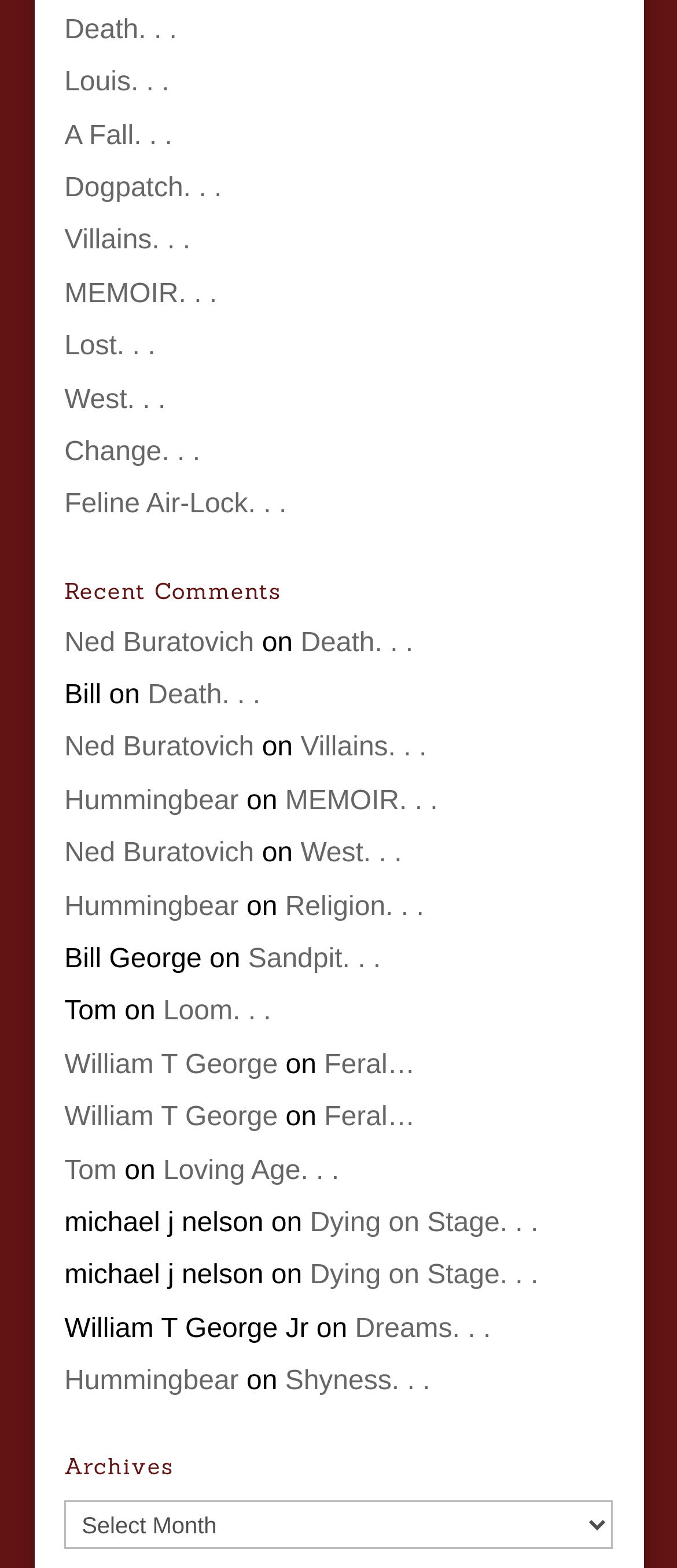Please provide the bounding box coordinates for the element that needs to be clicked to perform the following instruction: "Visit St Julitta's Church, Lanteglos". The coordinates should be given as four float numbers between 0 and 1, i.e., [left, top, right, bottom].

None